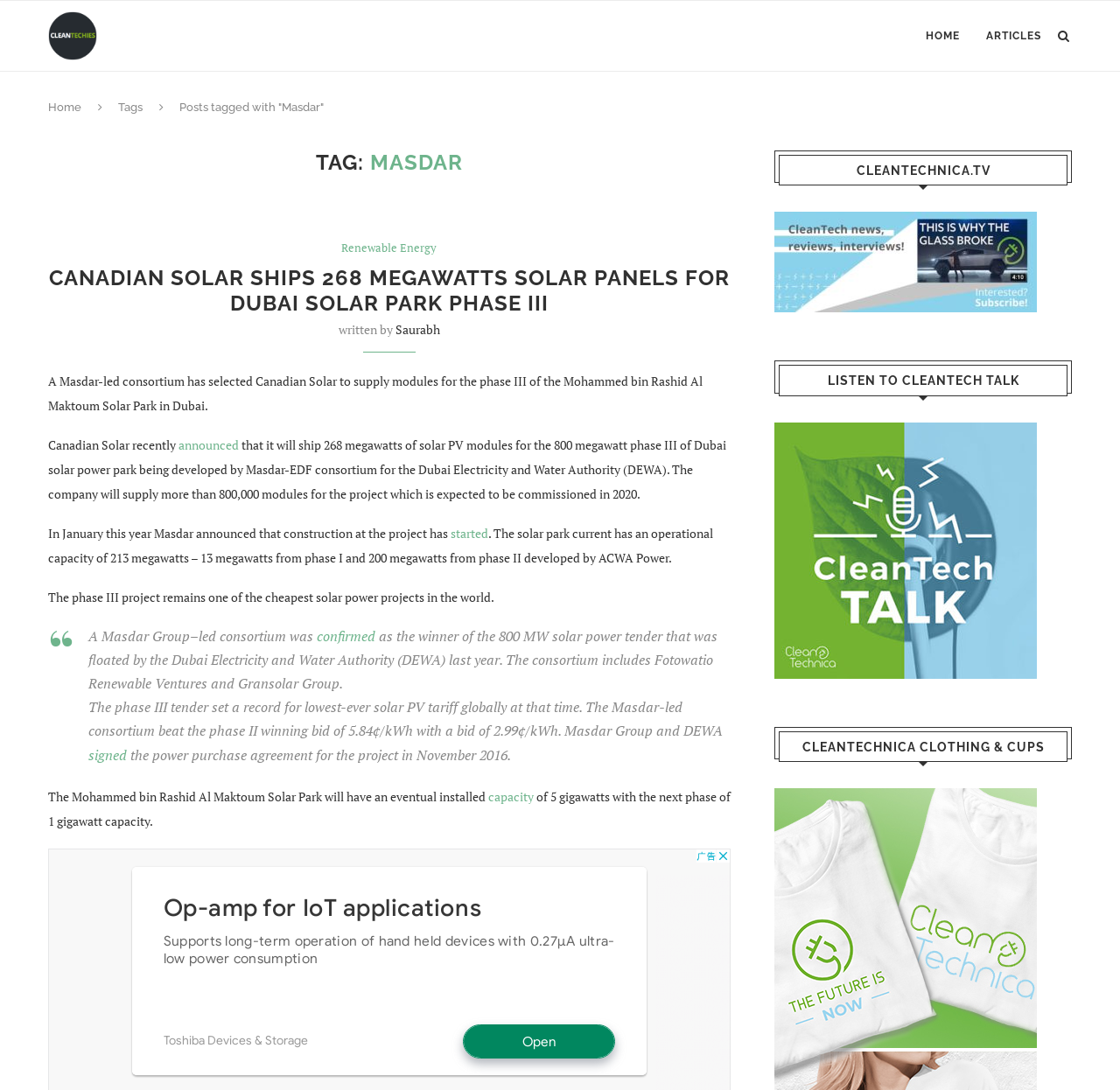Pinpoint the bounding box coordinates of the element to be clicked to execute the instruction: "Click on the 'CleanTechies' link".

[0.043, 0.001, 0.087, 0.065]